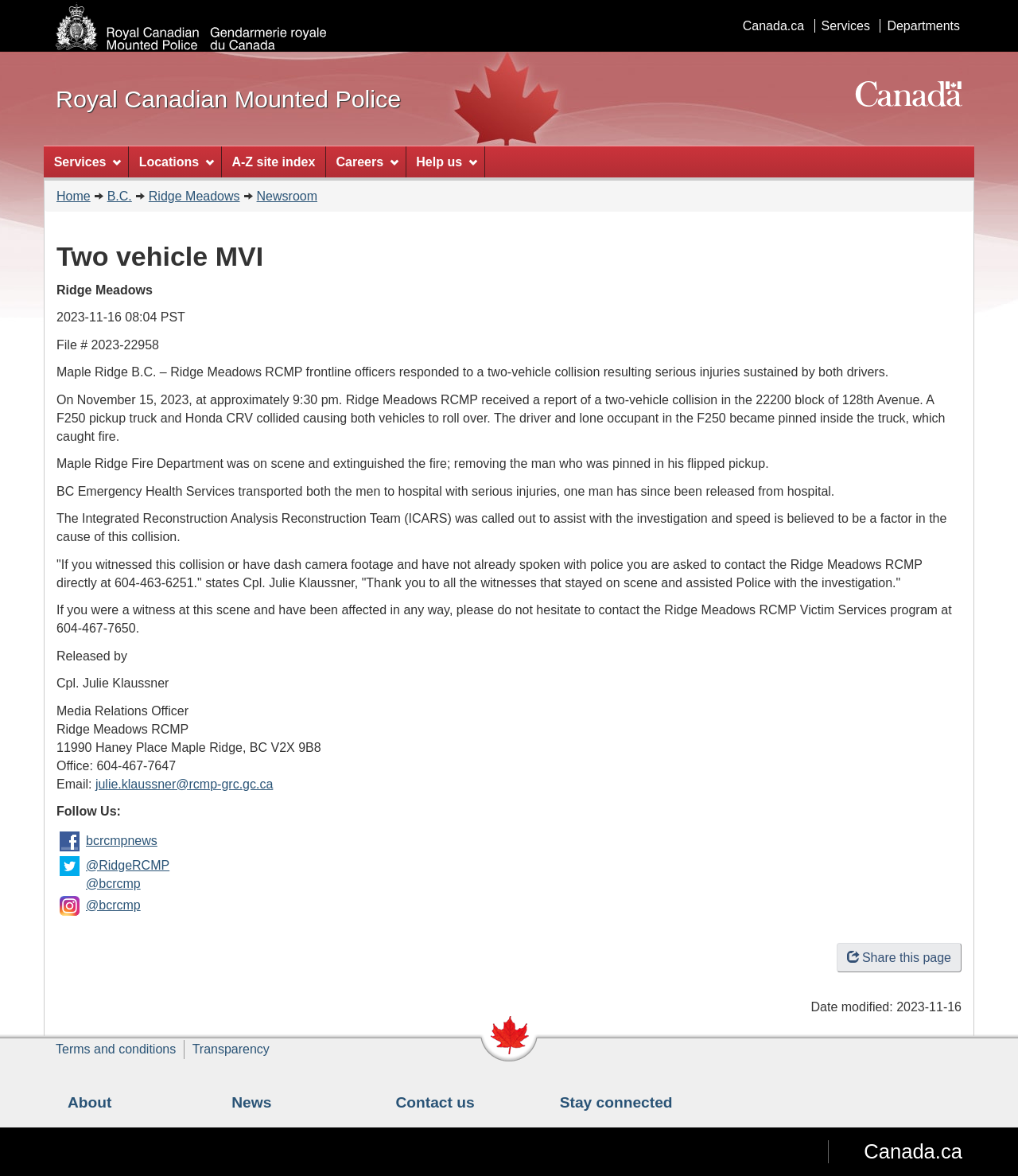Find the bounding box coordinates of the area to click in order to follow the instruction: "Share this page".

[0.822, 0.802, 0.945, 0.827]